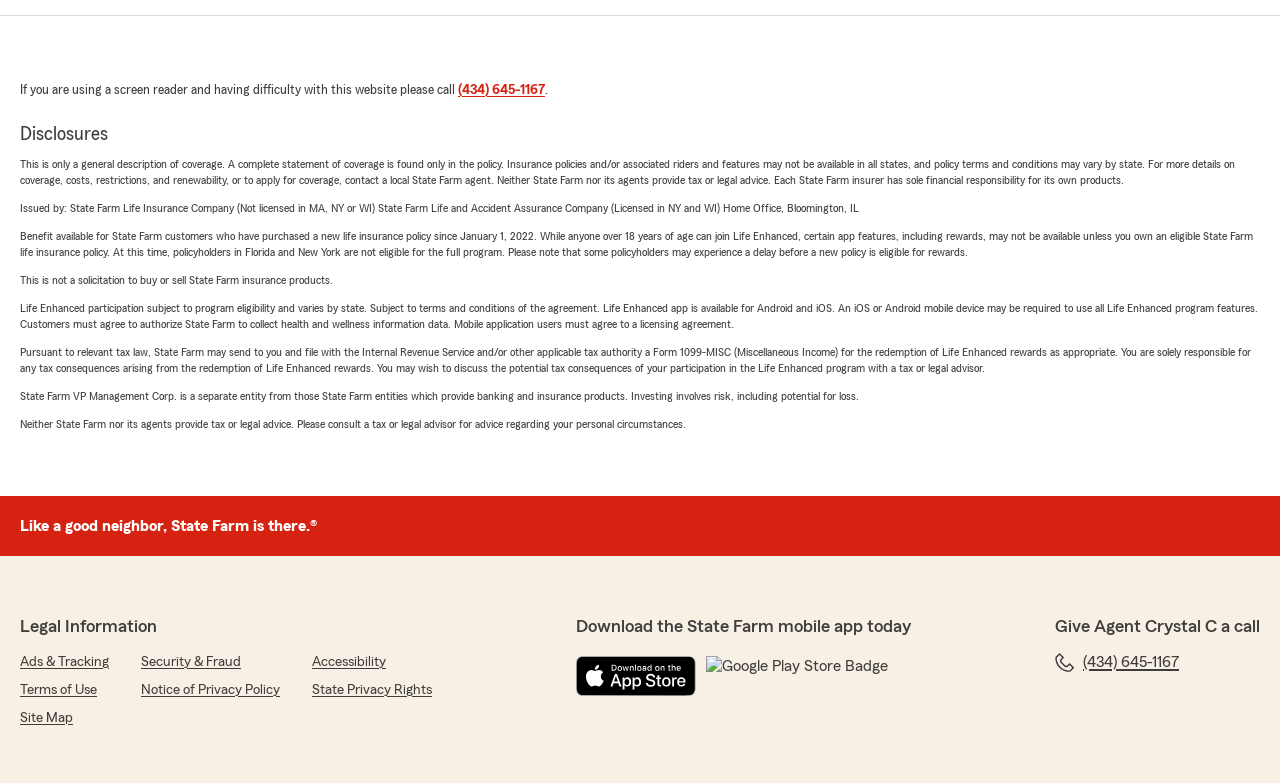Could you specify the bounding box coordinates for the clickable section to complete the following instruction: "Read about Legal Information"?

[0.016, 0.788, 0.123, 0.811]